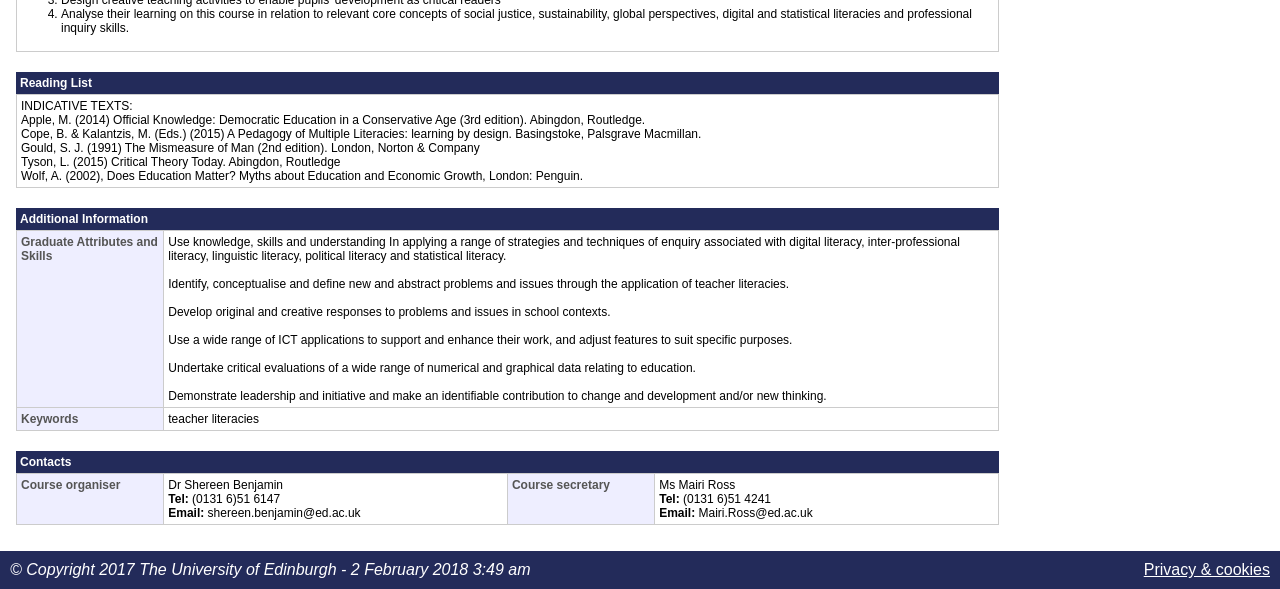Find and provide the bounding box coordinates for the UI element described here: "Privacy & cookies". The coordinates should be given as four float numbers between 0 and 1: [left, top, right, bottom].

[0.894, 0.953, 0.992, 0.982]